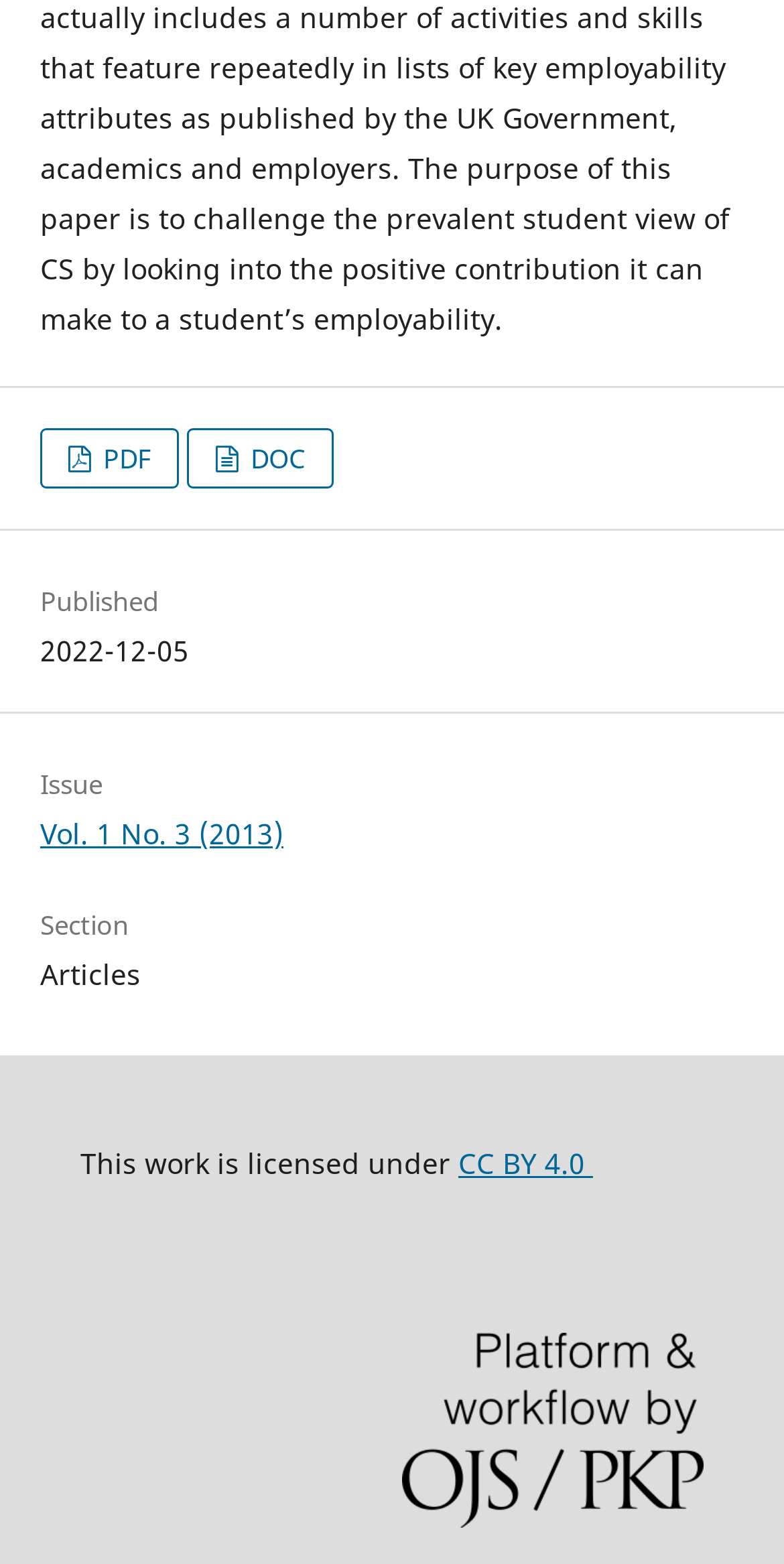Please find the bounding box coordinates in the format (top-left x, top-left y, bottom-right x, bottom-right y) for the given element description. Ensure the coordinates are floating point numbers between 0 and 1. Description: PDF

[0.051, 0.274, 0.229, 0.312]